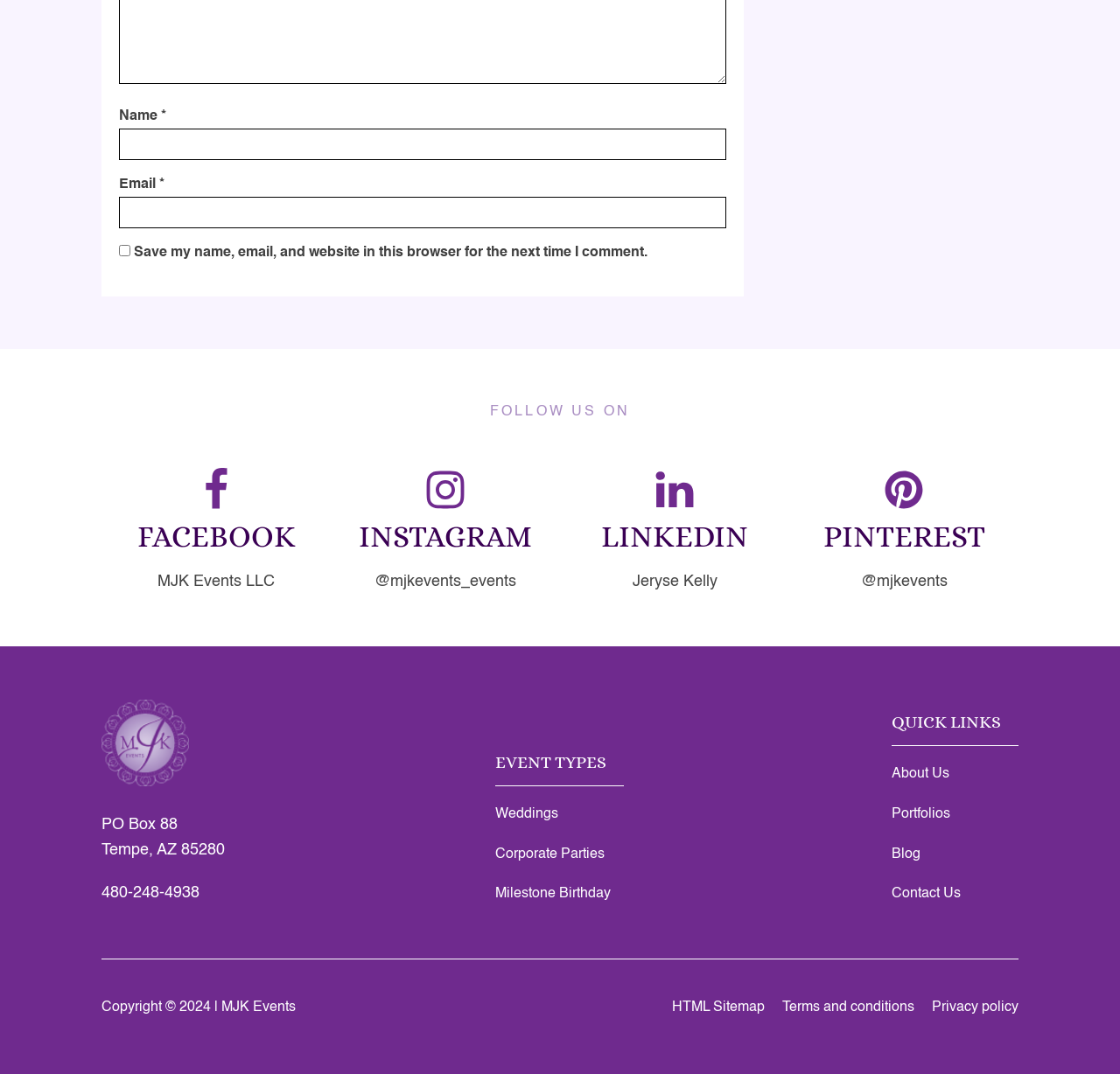Given the description ← Previous Post, predict the bounding box coordinates of the UI element. Ensure the coordinates are in the format (top-left x, top-left y, bottom-right x, bottom-right y) and all values are between 0 and 1.

None